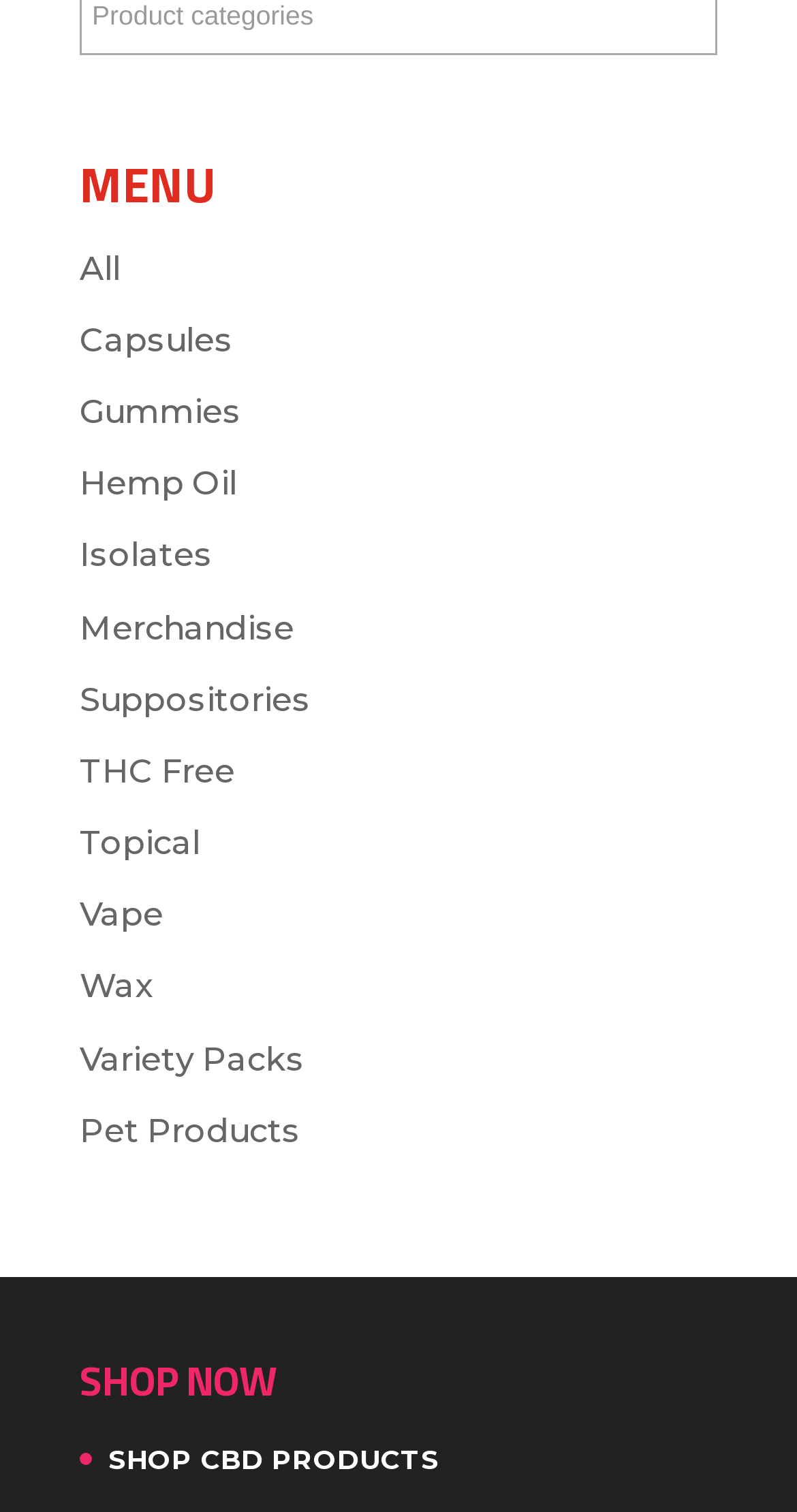Determine the bounding box coordinates of the area to click in order to meet this instruction: "Explore Hemp Oil".

[0.1, 0.307, 0.297, 0.333]